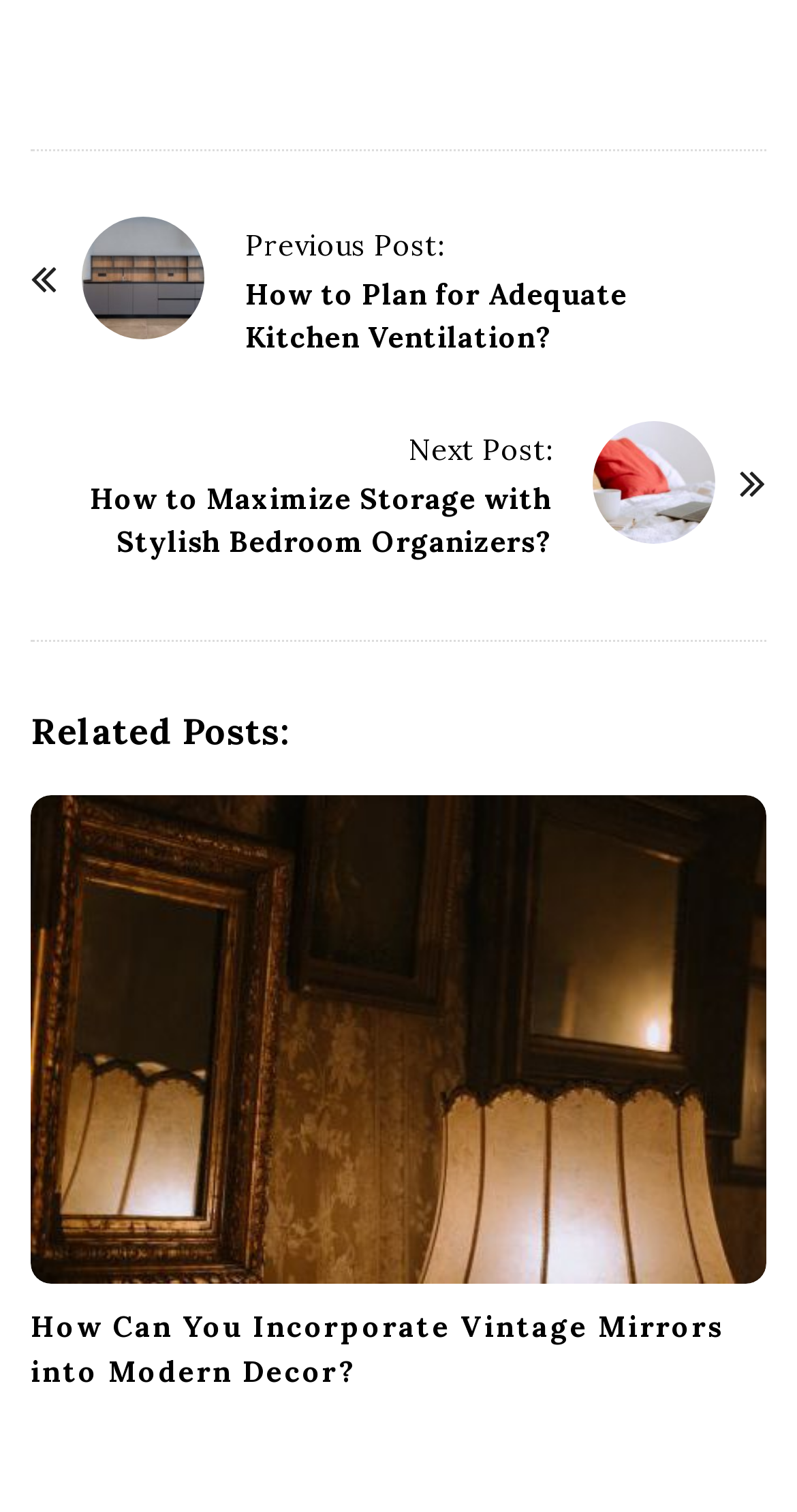Identify the bounding box coordinates for the element that needs to be clicked to fulfill this instruction: "Read about bedroom organizers". Provide the coordinates in the format of four float numbers between 0 and 1: [left, top, right, bottom].

[0.744, 0.279, 0.897, 0.36]